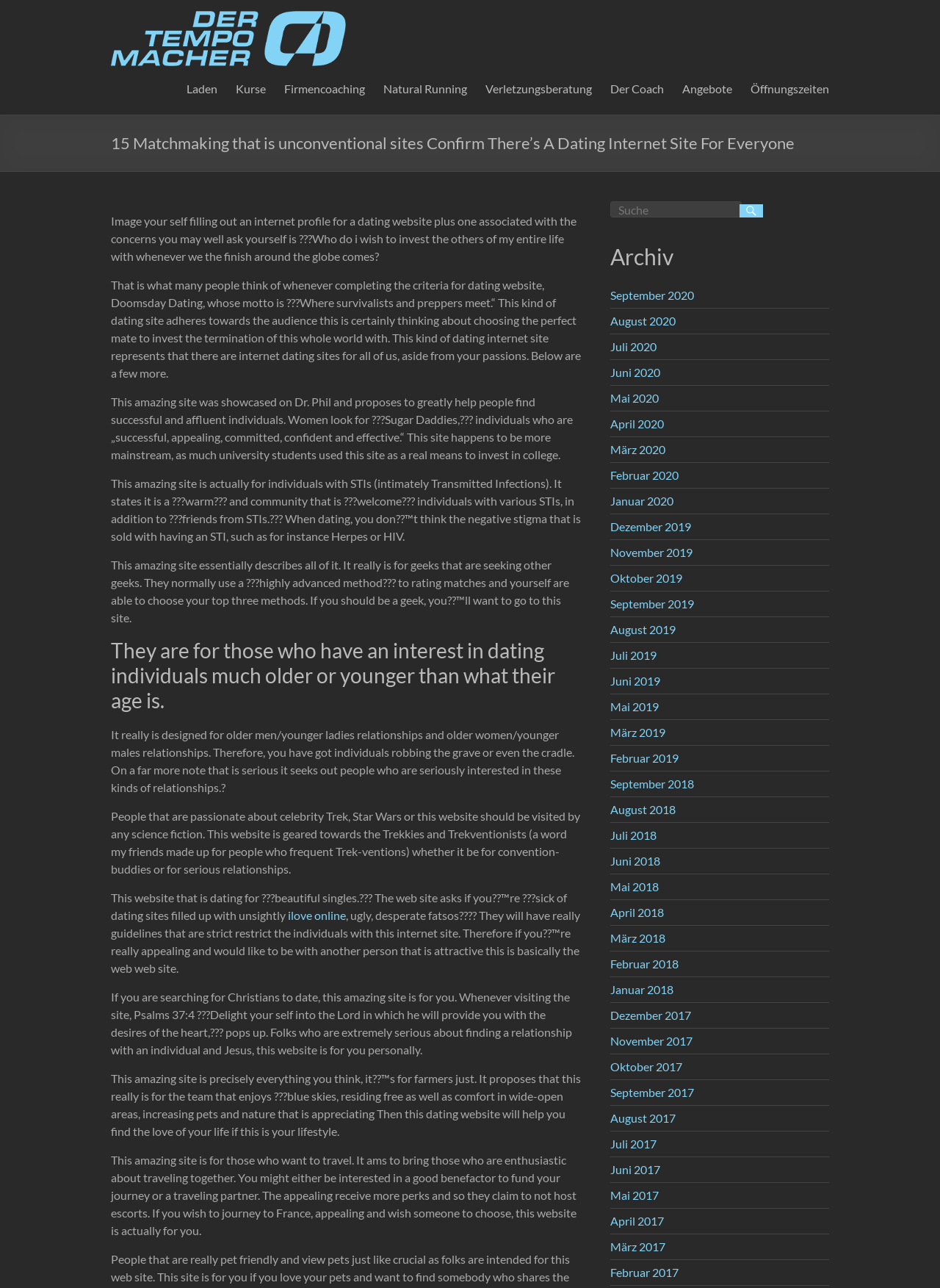What is the name of the dating site for people with STIs?
Deliver a detailed and extensive answer to the question.

The webpage mentions a dating site for people with STIs, but it does not provide a specific name for the site.